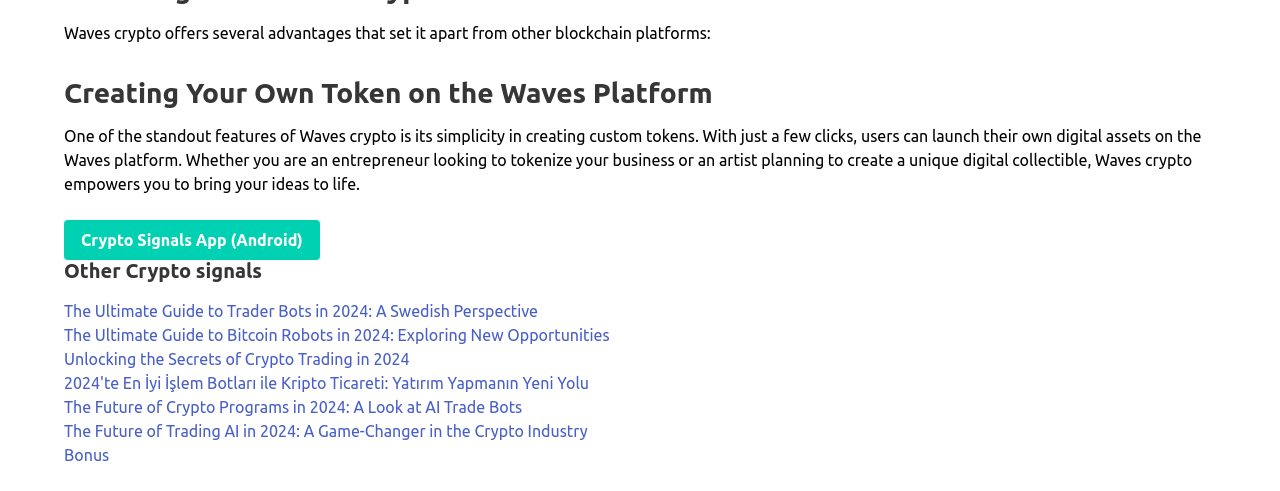Use one word or a short phrase to answer the question provided: 
What is the main advantage of Waves crypto?

Simplicity in creating custom tokens